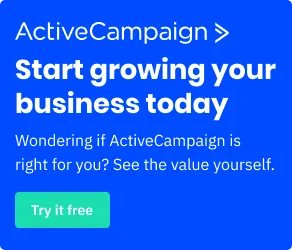Give a short answer using one word or phrase for the question:
What is the call-to-action button's text?

Try it free